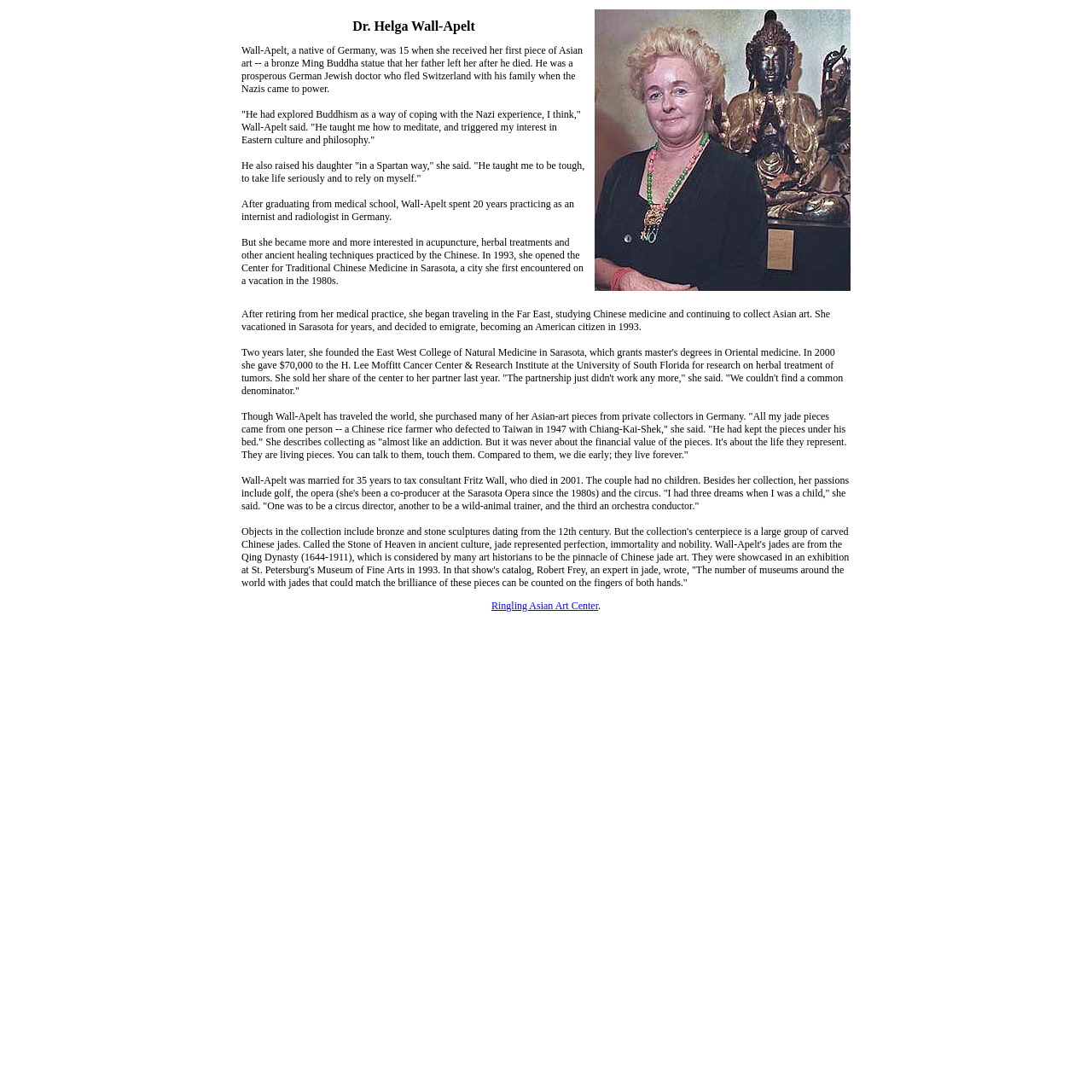Describe in detail what you see on the webpage.

The webpage is about Dr. Helga Wall-Apelt, a German-born American citizen who has a passion for Asian art and culture. At the top of the page, there is a heading with her name, followed by a large block of text that describes her life, interests, and accomplishments. This text is divided into several paragraphs, each discussing a different aspect of her life, such as her childhood, medical career, and interests in acupuncture and herbal treatments.

To the right of the text, there is an image, which is likely a photo of Dr. Wall-Apelt or one of her Asian art pieces. Below the image, there are several more paragraphs of text, discussing her travels, her collection of Asian art, and her passions, including golf, opera, and the circus.

The webpage also mentions her founding of the East West College of Natural Medicine in Sarasota and her donation to the H. Lee Moffitt Cancer Center & Research Institute at the University of South Florida. Additionally, it highlights her collection of carved Chinese jades, which were showcased in an exhibition at St. Petersburg's Museum of Fine Arts in 1993.

At the bottom of the page, there is a link to the Ringling Asian Art Center, which is likely related to Dr. Wall-Apelt's interests and collection. Overall, the webpage provides a detailed and informative biography of Dr. Helga Wall-Apelt, highlighting her accomplishments, interests, and passions.